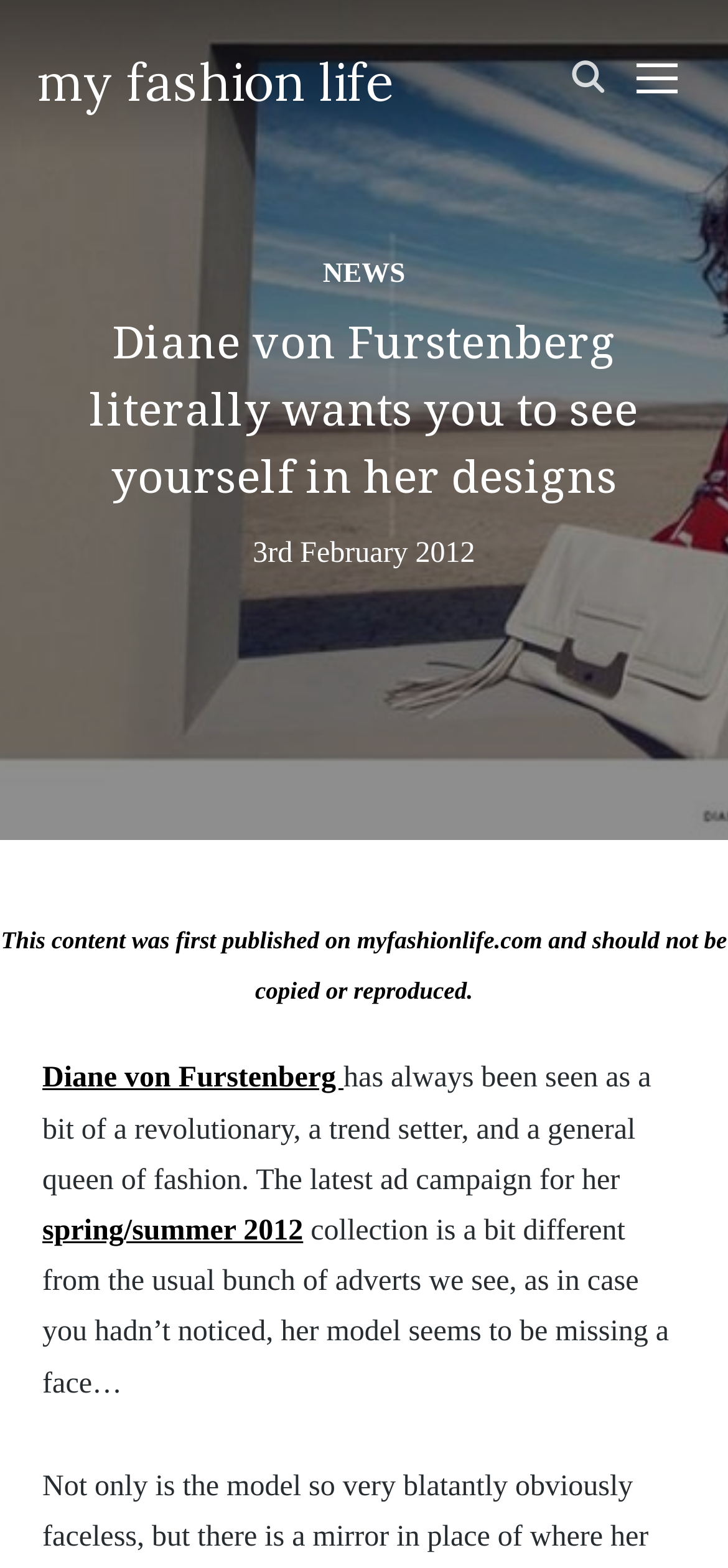Describe the webpage in detail, including text, images, and layout.

The webpage is about Diane von Furstenberg's fashion brand, specifically her spring/summer 2012 collection. At the top left, there is a heading that reads "my fashion life" with a link to the same title. Below this, on the top right, there is a search button with the text "SEARCH" inside. Next to the search button, there is a toggle button for the sidebar and navigation.

Below the top section, there is a header that spans the entire width of the page, containing a link to "NEWS" on the left and a heading that reads "Diane von Furstenberg literally wants you to see yourself in her designs" on the right. Below this header, there is a time stamp that reads "3rd February 2012".

The main content of the page is a paragraph of text that describes Diane von Furstenberg as a revolutionary and trendsetter in the fashion industry. The text also mentions her latest ad campaign for her spring/summer 2012 collection, which is unique in that the model seems to be missing a face. There are links to "Diane von Furstenberg" and "spring/summer 2012" within the text.

At the bottom of the page, there is a static text that reads "This content was first published on myfashionlife.com and should not be copied or reproduced."